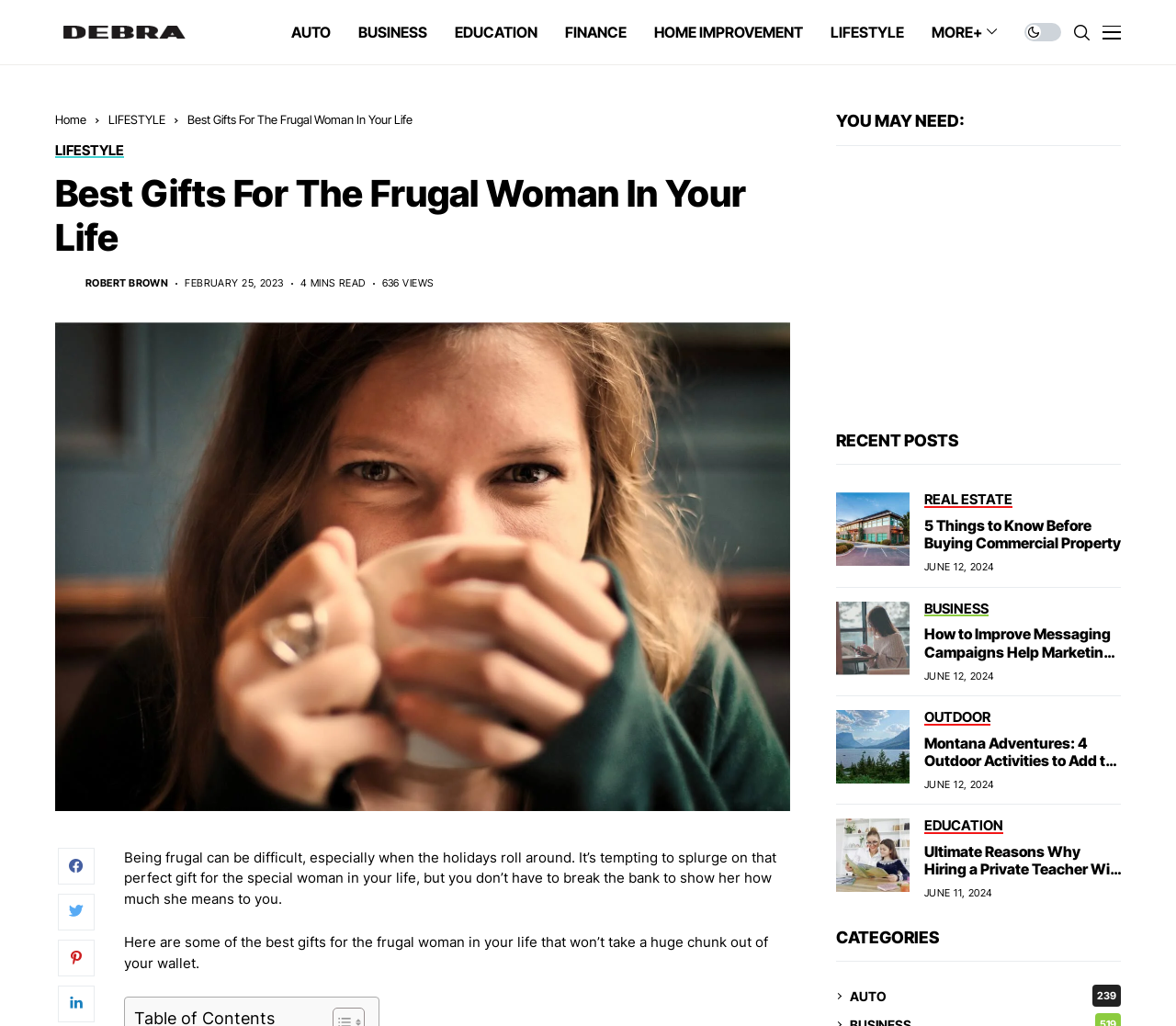For the given element description Persian, determine the bounding box coordinates of the UI element. The coordinates should follow the format (top-left x, top-left y, bottom-right x, bottom-right y) and be within the range of 0 to 1.

None